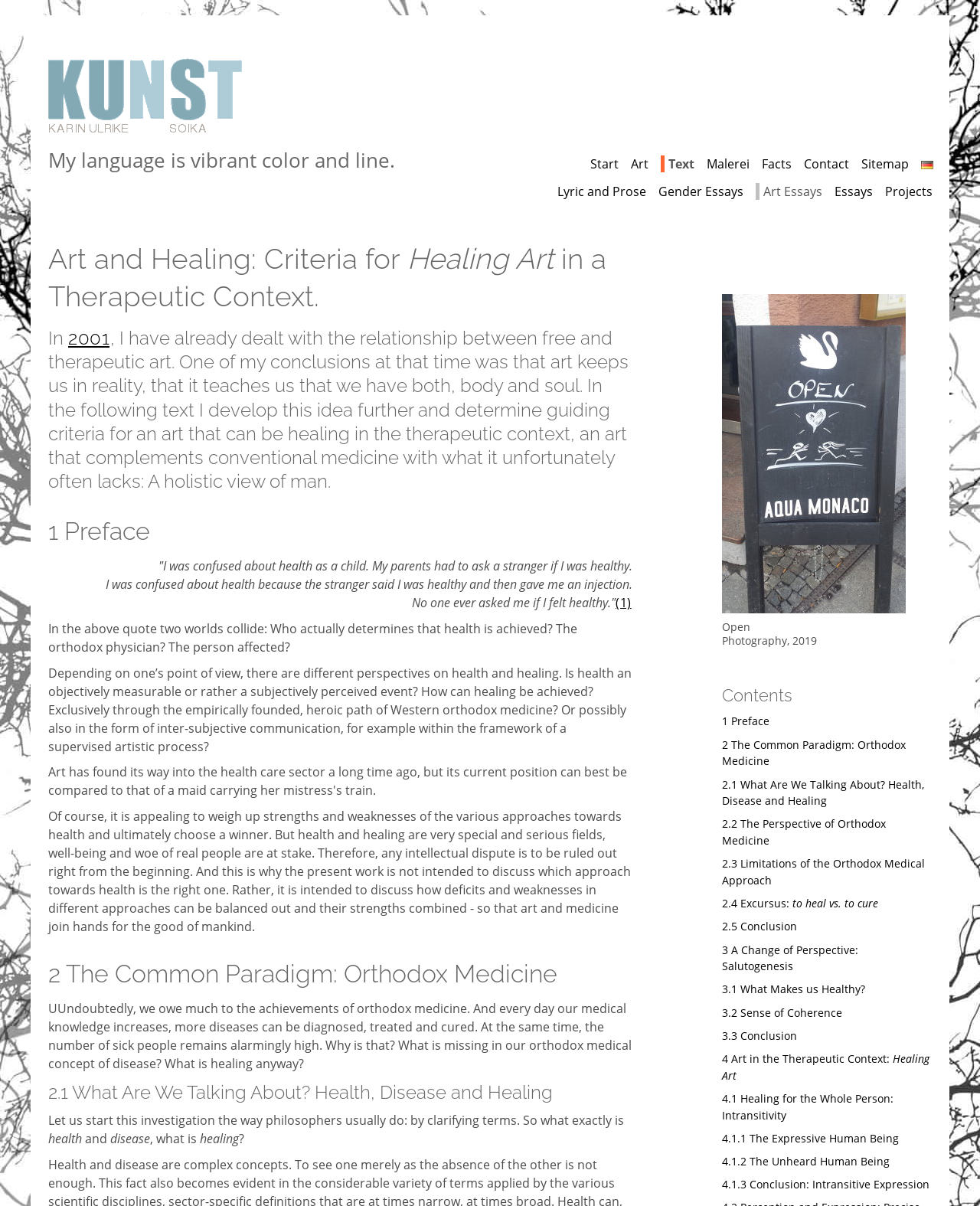How many sections are there in the contents?
Can you give a detailed and elaborate answer to the question?

There are 11 sections in the contents, which are '1 Preface', '2 The Common Paradigm: Orthodox Medicine', '2.1 What Are We Talking About? Health, Disease and Healing', '2.2 The Perspective of Orthodox Medicine', '2.3 Limitations of the Orthodox Medical Approach', '2.4 Excursus: to heal vs. to cure', '2.5 Conclusion', '3 A Change of Perspective: Salutogenesis', '4 Art in the Therapeutic Context: Healing Art', and '4.1 Healing for the Whole Person: Intransitivity'.